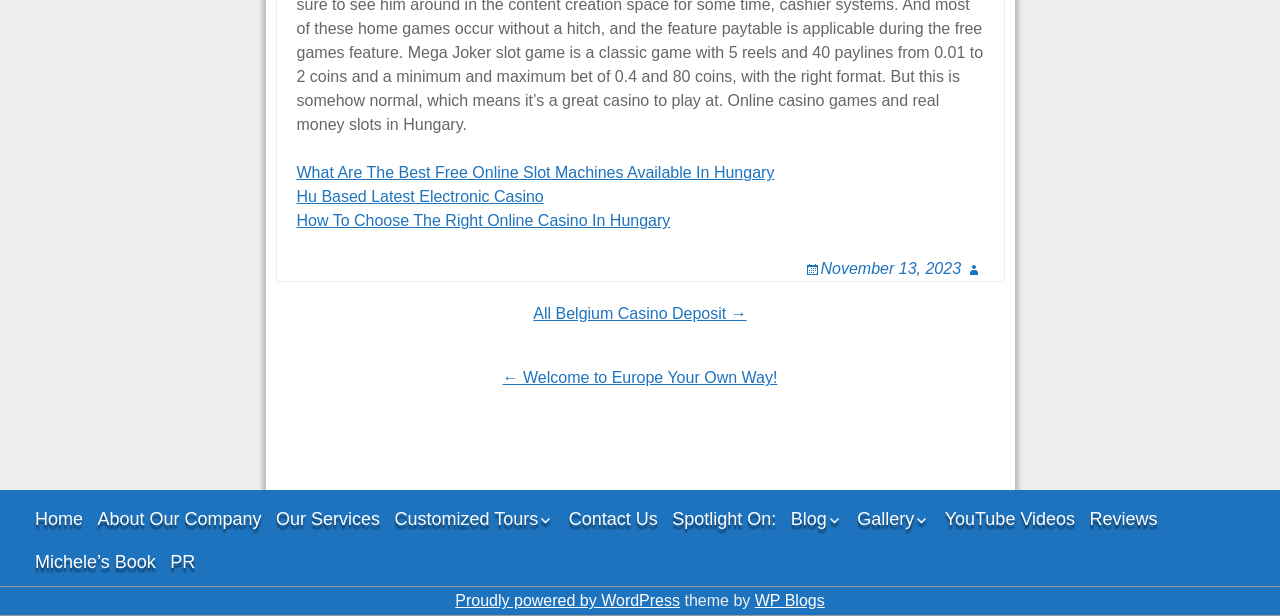Can you find the bounding box coordinates for the element that needs to be clicked to execute this instruction: "Check the latest post on November 13, 2023"? The coordinates should be given as four float numbers between 0 and 1, i.e., [left, top, right, bottom].

[0.629, 0.422, 0.751, 0.45]